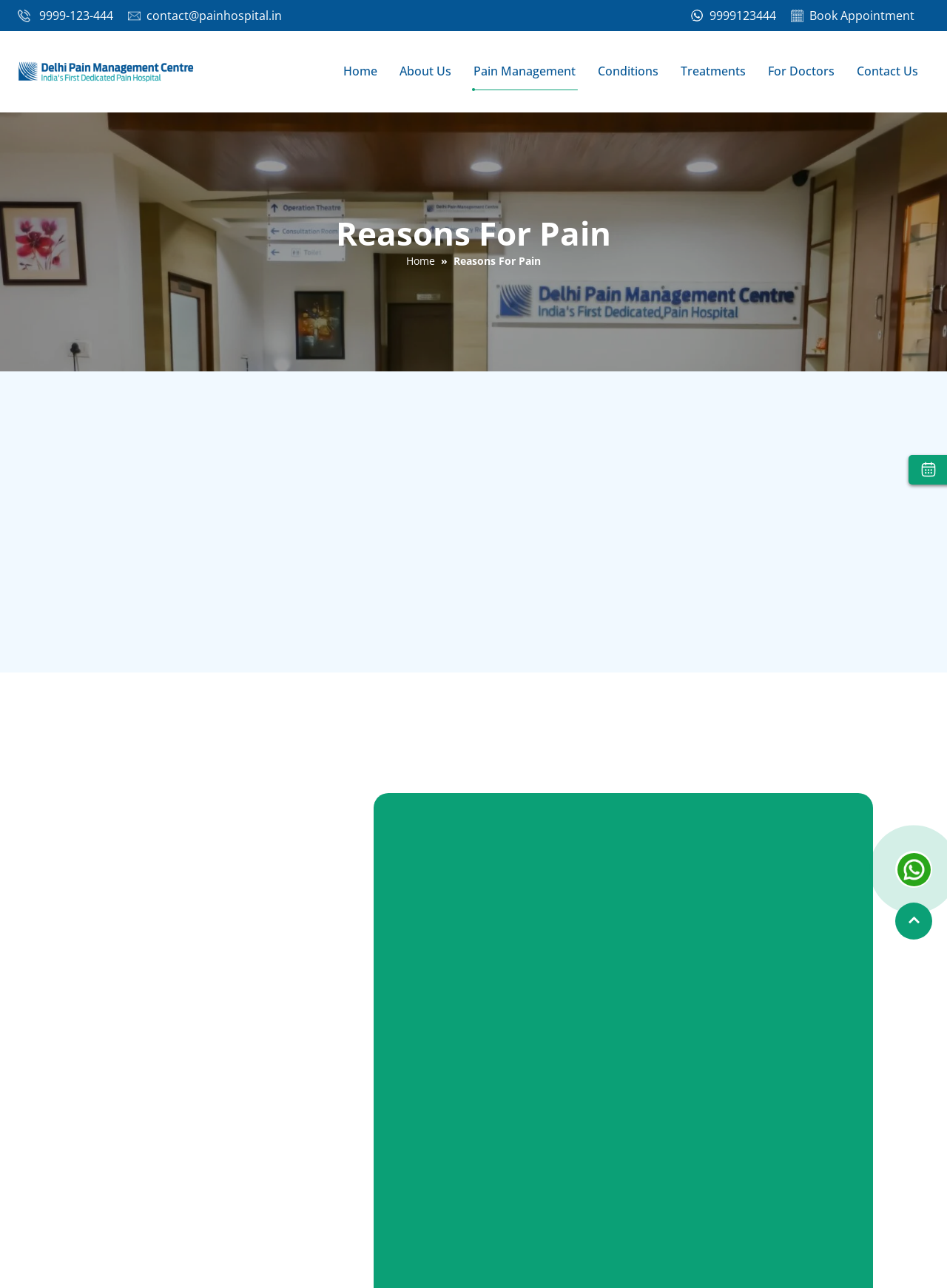Please identify the coordinates of the bounding box that should be clicked to fulfill this instruction: "Contact the hospital via '9999123444'".

[0.73, 0.006, 0.82, 0.018]